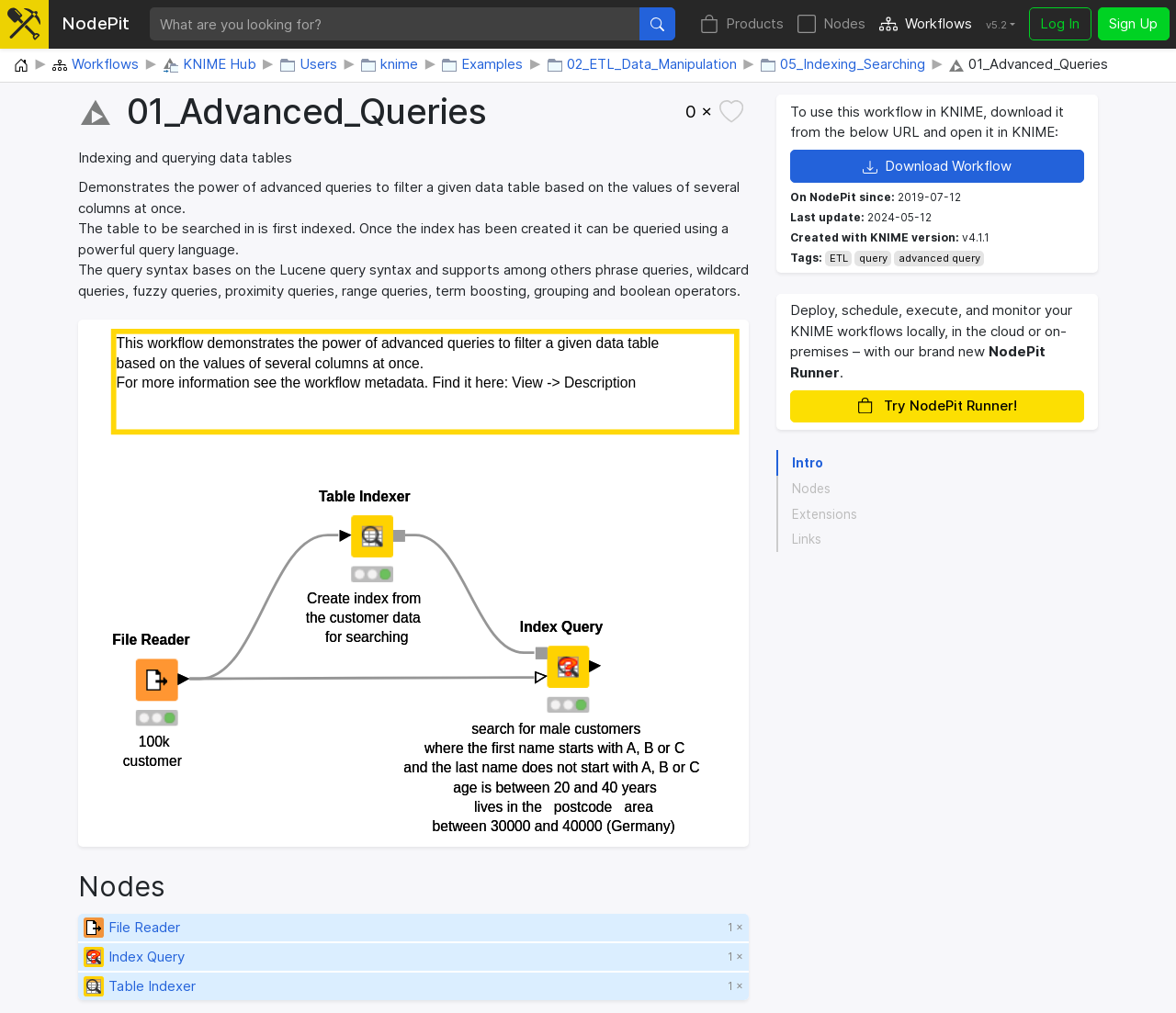What is the purpose of the 'Table Indexer' component?
Please use the image to provide an in-depth answer to the question.

The 'Table Indexer' component is used to create an index from the customer data, which is then used for searching and filtering the data.